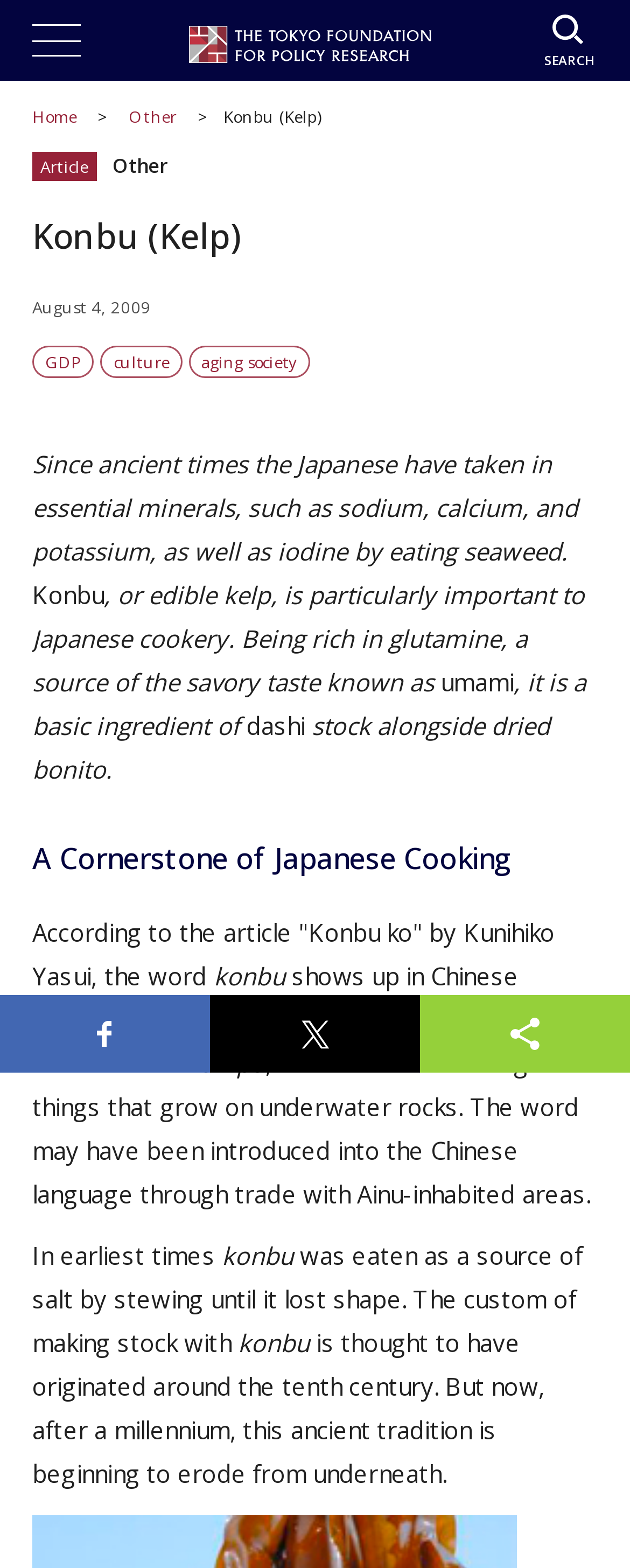Bounding box coordinates should be provided in the format (top-left x, top-left y, bottom-right x, bottom-right y) with all values between 0 and 1. Identify the bounding box for this UI element: aging society

[0.299, 0.221, 0.492, 0.241]